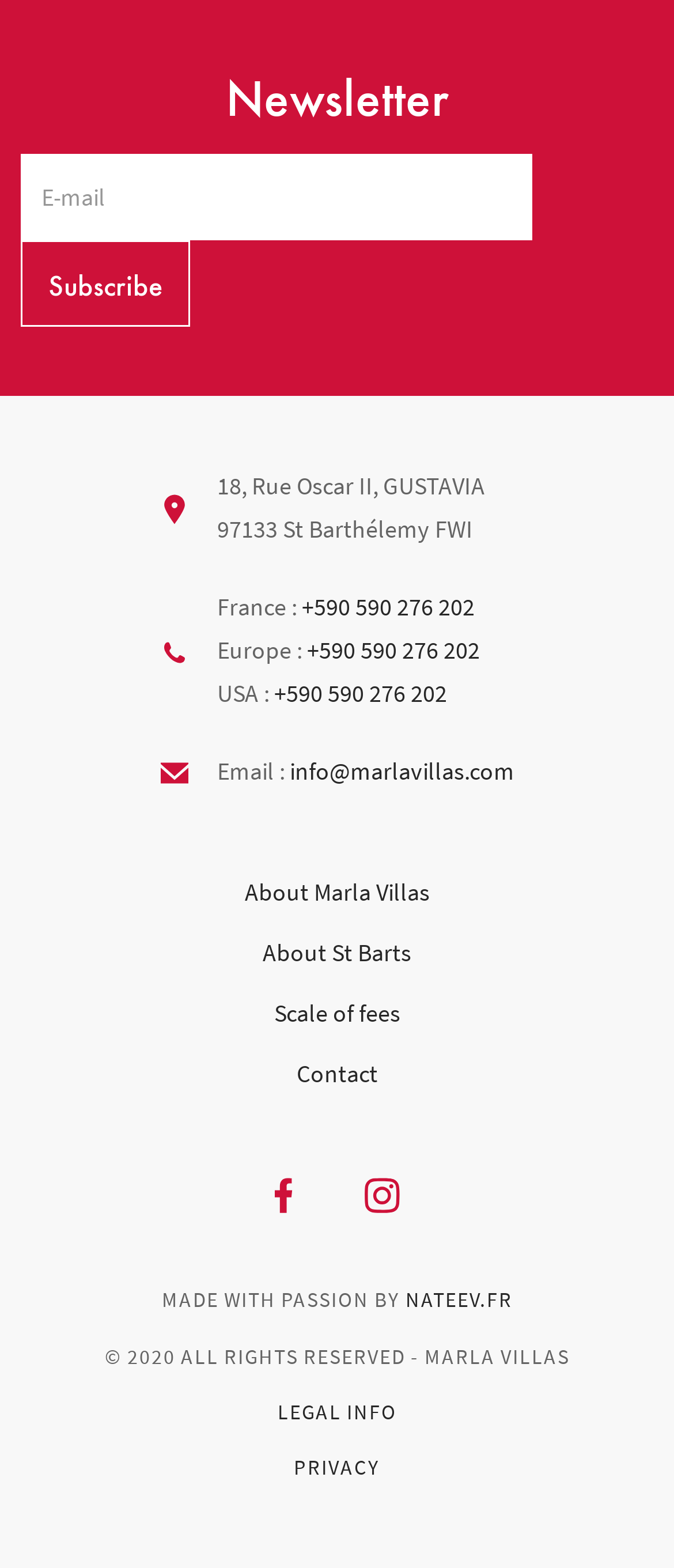Locate the bounding box coordinates of the element that needs to be clicked to carry out the instruction: "Learn about St Barts". The coordinates should be given as four float numbers ranging from 0 to 1, i.e., [left, top, right, bottom].

[0.39, 0.589, 0.61, 0.627]